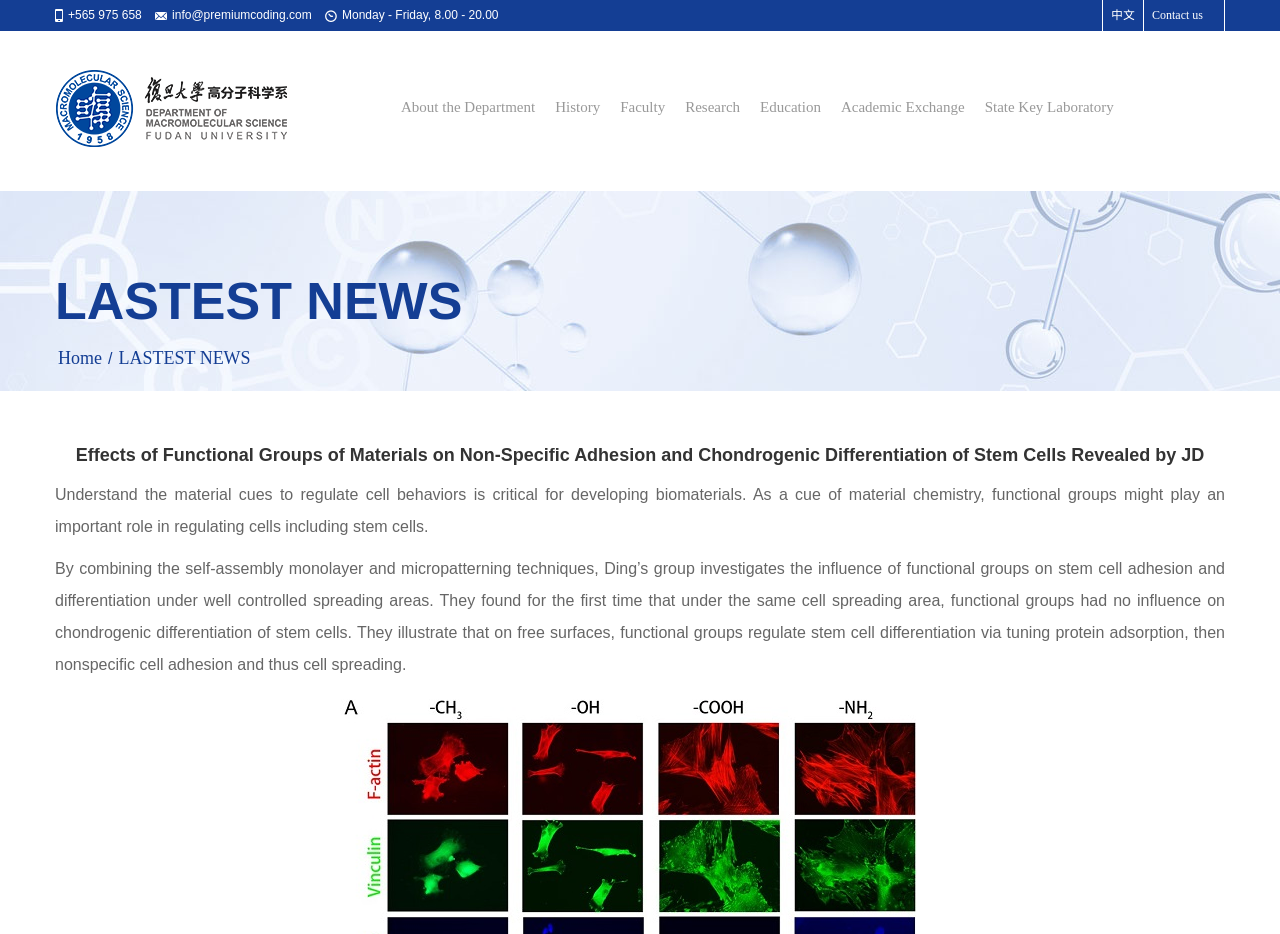How many links are in the top navigation menu?
Please give a detailed answer to the question using the information shown in the image.

I counted the number of link elements in the top section of the webpage, starting from the left. I found links for 'About the Department', 'History', 'Faculty', 'Research', 'Education', 'Academic Exchange', and 'State Key Laboratory', for a total of 7 links.